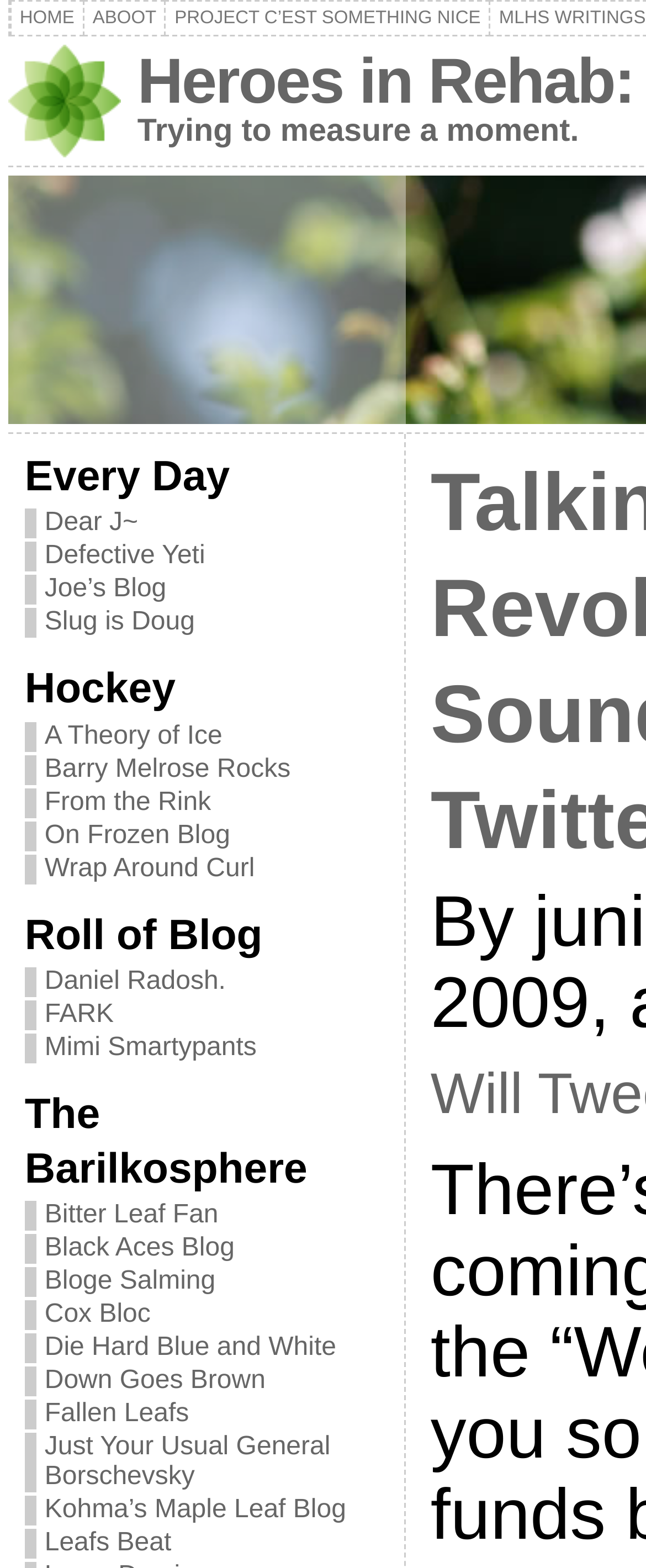Pinpoint the bounding box coordinates of the clickable element to carry out the following instruction: "go to home page."

[0.015, 0.0, 0.131, 0.023]